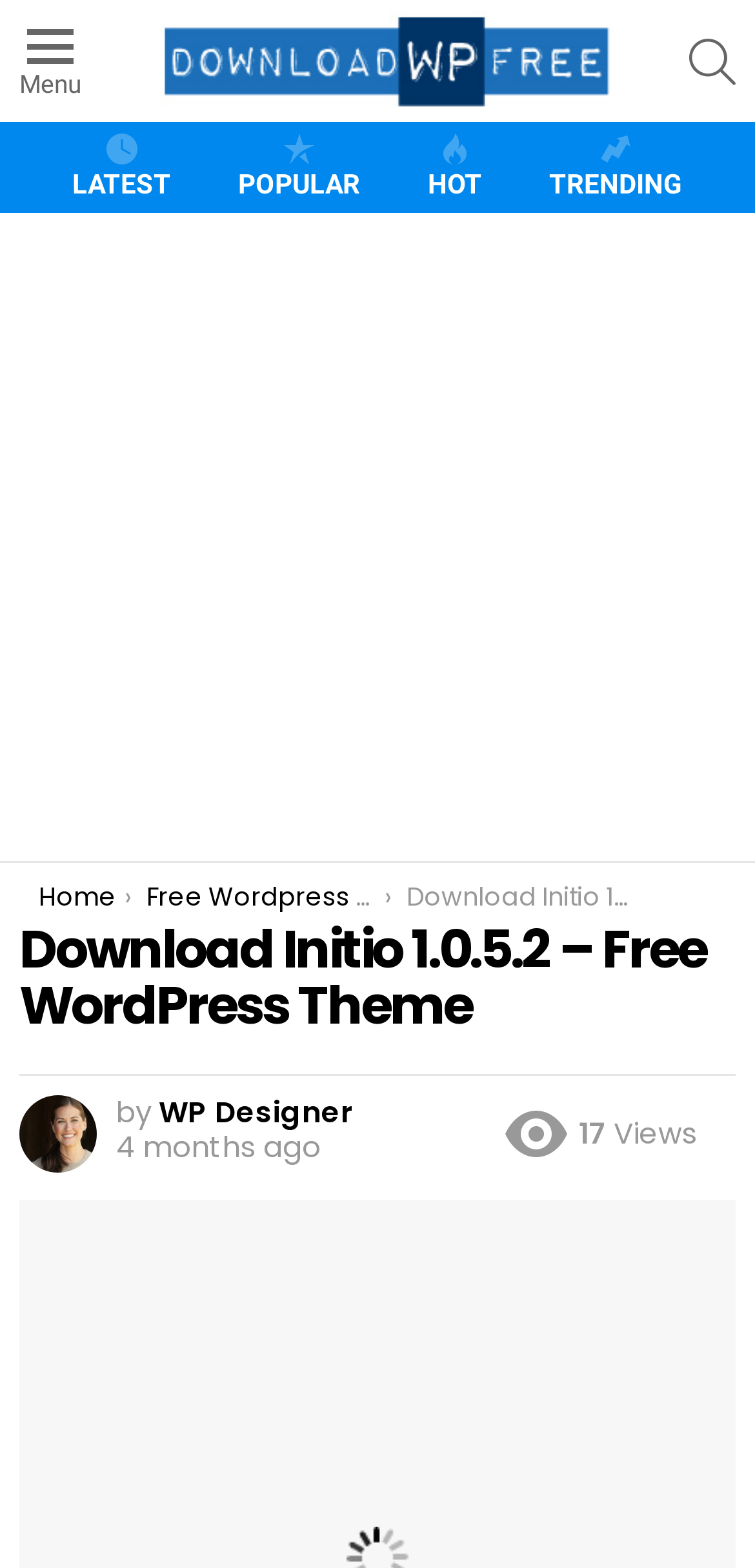Detail the various sections and features of the webpage.

The webpage is about downloading the Initio WordPress theme, version 1.0.5.2 or higher, for free. At the top left, there is a menu icon. Next to it, a prominent link "Download Wordpress Themes Free" is displayed, accompanied by an image. On the top right, there are four links: "SEARCH", "LATEST", "POPULAR", and "HOT", which are likely categories for WordPress themes.

Below the top section, there is a large advertisement iframe that spans the entire width of the page. Underneath the advertisement, a breadcrumb trail is displayed, starting with "You are here:" followed by links to "Home" and "Free Wordpress Plugins".

The main content of the page is a section dedicated to the Initio WordPress theme. It has a heading that reads "Download Initio 1.0.5.2 – Free WordPress Theme" and is attributed to "WP Designer". The section also displays the date and time the theme was uploaded, "January 16, 2024, 11:44 pm", which is approximately 4 months ago. Additionally, it shows that the theme has been viewed 17 times.